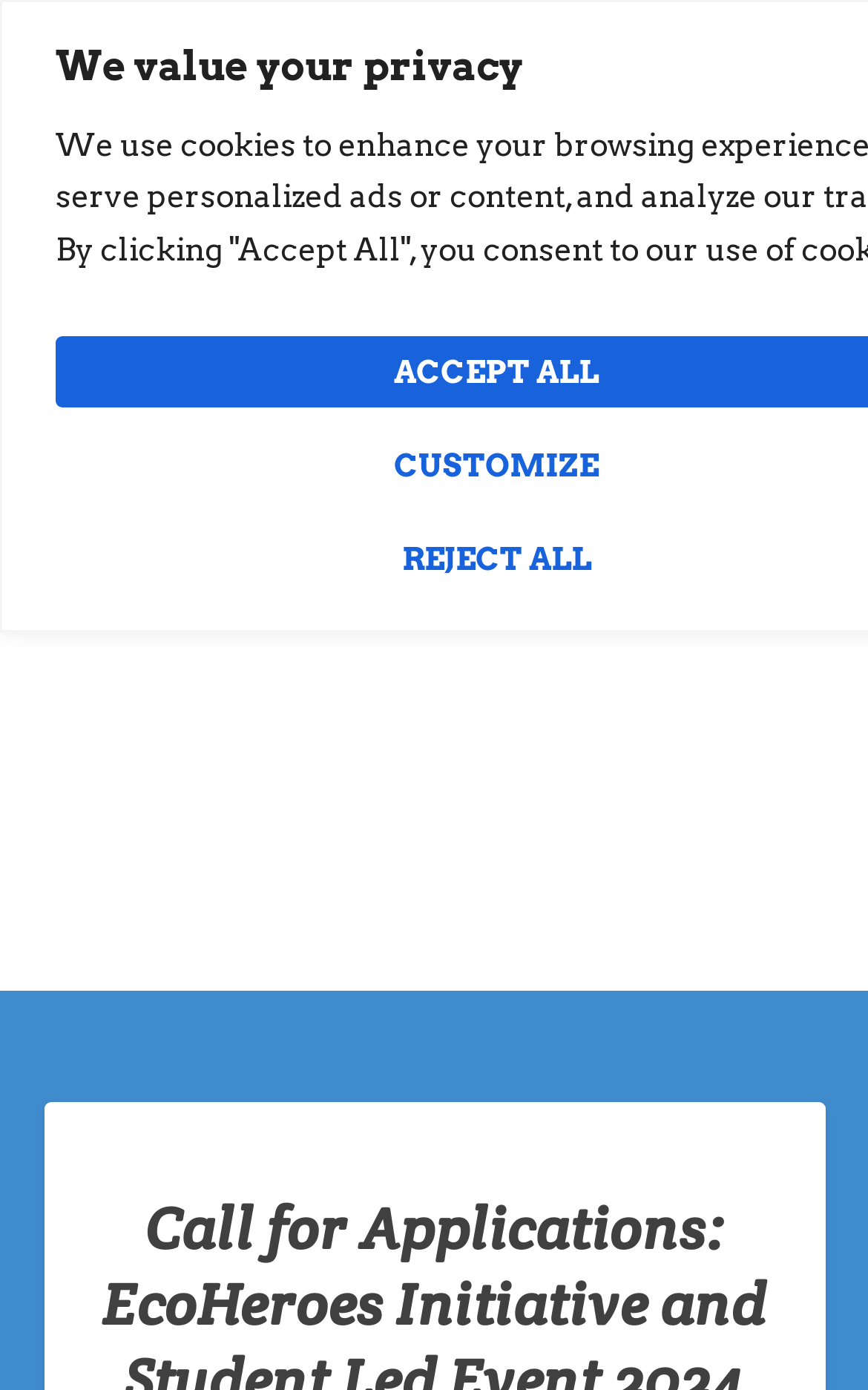Locate the bounding box of the UI element defined by this description: "alt="Opportunities for Youth"". The coordinates should be given as four float numbers between 0 and 1, formatted as [left, top, right, bottom].

[0.05, 0.048, 0.535, 0.128]